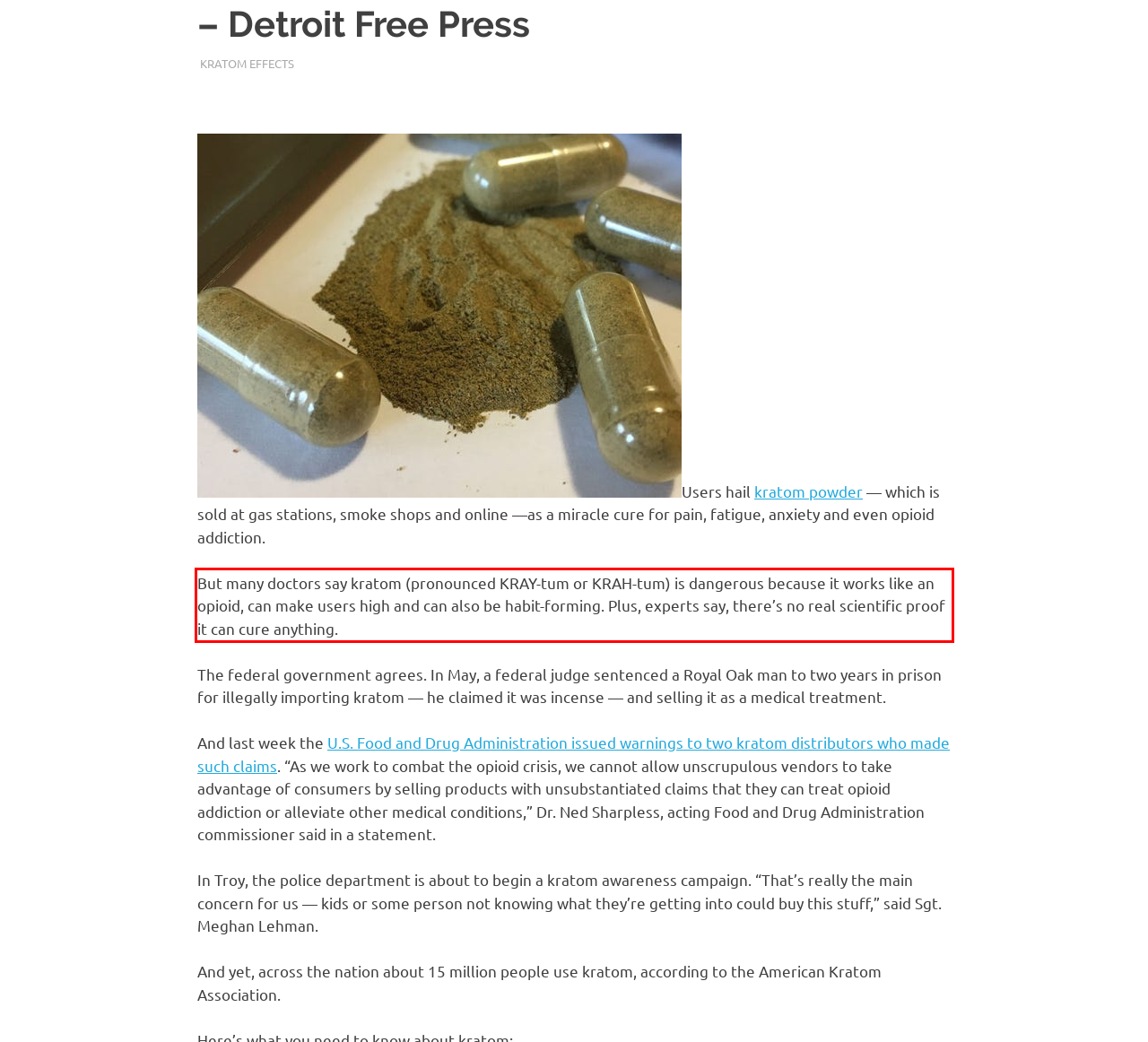Given a screenshot of a webpage containing a red bounding box, perform OCR on the text within this red bounding box and provide the text content.

But many doctors say kratom (pronounced KRAY-tum or KRAH-tum) is dangerous because it works like an opioid, can make users high and can also be habit-forming. Plus, experts say, there’s no real scientific proof it can cure anything.